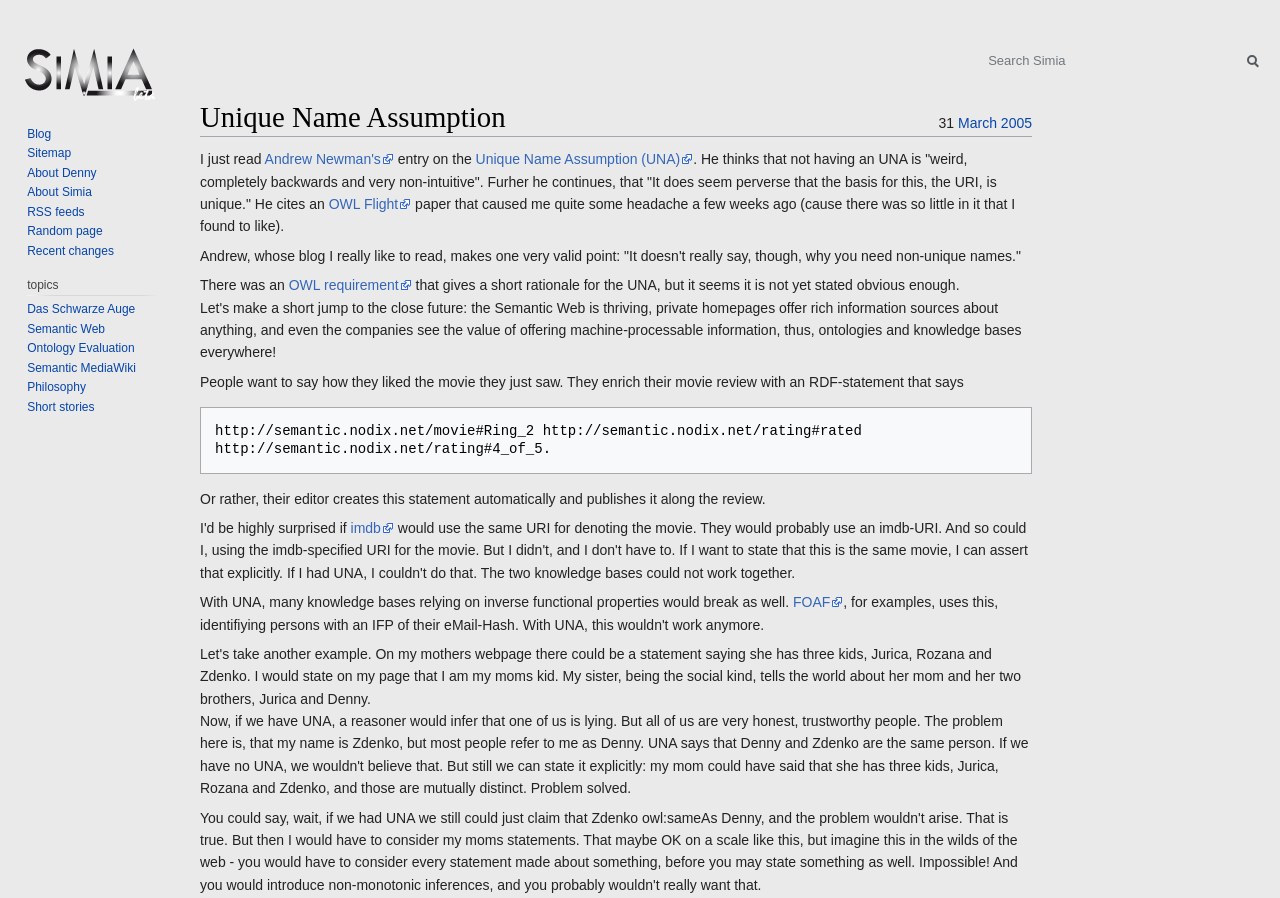Examine the screenshot and answer the question in as much detail as possible: What is the purpose of the search box?

The answer can be found by looking at the search box element in the webpage, which has a placeholder text 'Search' and a button 'Go' next to it, suggesting that it is used to search the website.